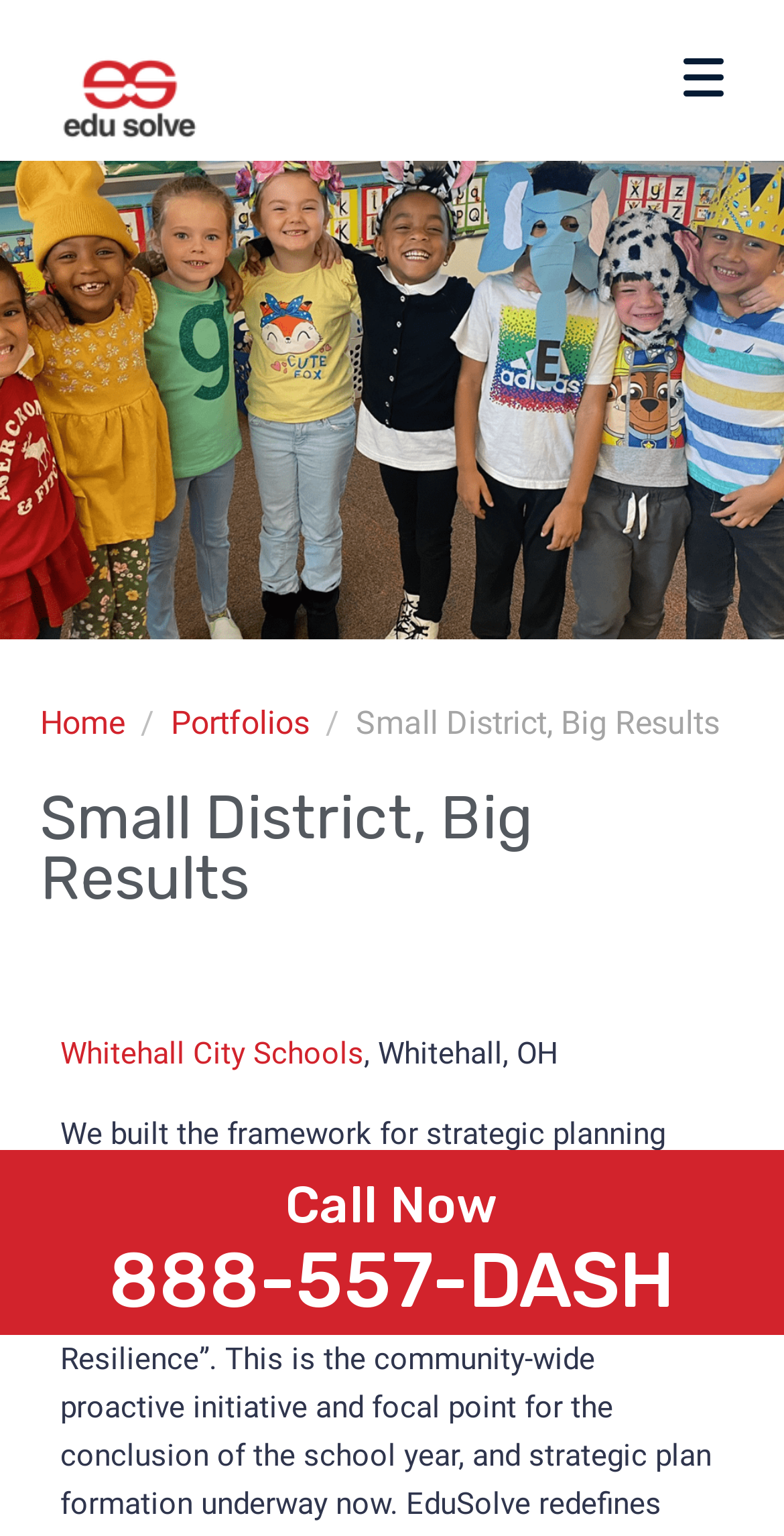Find and indicate the bounding box coordinates of the region you should select to follow the given instruction: "Click the EduSolve link".

[0.077, 0.05, 0.255, 0.075]